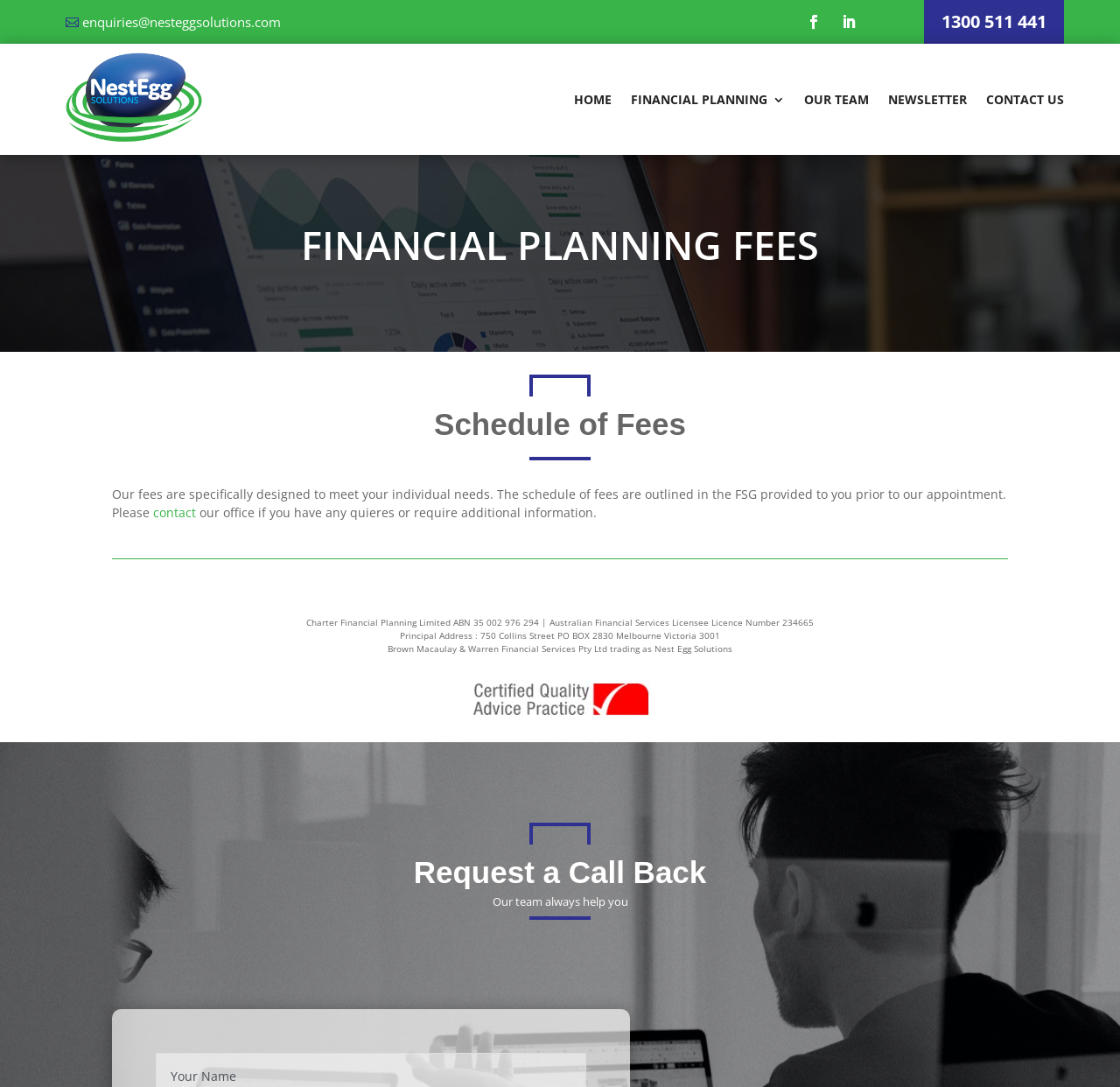Construct a comprehensive caption that outlines the webpage's structure and content.

The webpage is about the schedule of fees for NestEgg Solutions, a financial planning service. At the top left corner, there is a link to the company's email address and a logo image with the company name. On the top right corner, there are three social media links and a phone number. 

Below the top section, there is a navigation menu with links to different pages, including "HOME", "FINANCIAL PLANNING", "OUR TEAM", "NEWSLETTER", and "CONTACT US". 

The main content of the page is divided into several sections. The first section has a heading "FINANCIAL PLANNING FEES" and a subheading "Schedule of Fees". Below the headings, there is a paragraph of text explaining that the fees are designed to meet individual needs and are outlined in the FSG provided prior to the appointment. The paragraph also includes a link to "contact" the office for any queries or additional information.

Below the paragraph, there is a section with the company's details, including its ABN, Australian Financial Services Licensee number, principal address, and trading name. 

On the right side of the company details, there is an image. 

Further down the page, there is a section with a heading "Request a Call Back" and a subheading "Our team always help you".